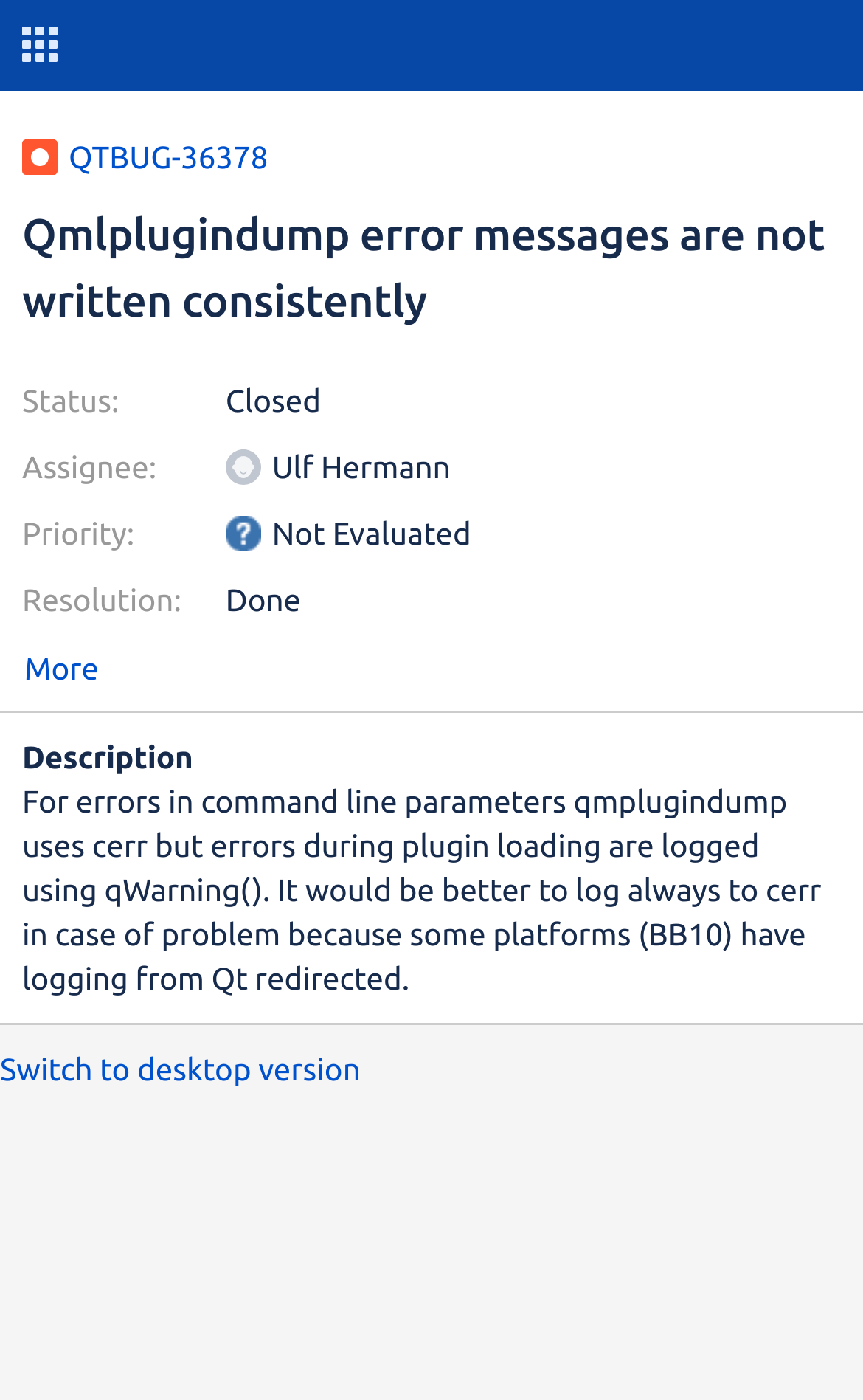What is the status of this bug?
Answer the question with as much detail as possible.

I determined the answer by looking at the 'Status:' label and its corresponding value 'Closed' which is located below the heading 'Qmlplugindump error messages are not written consistently'.